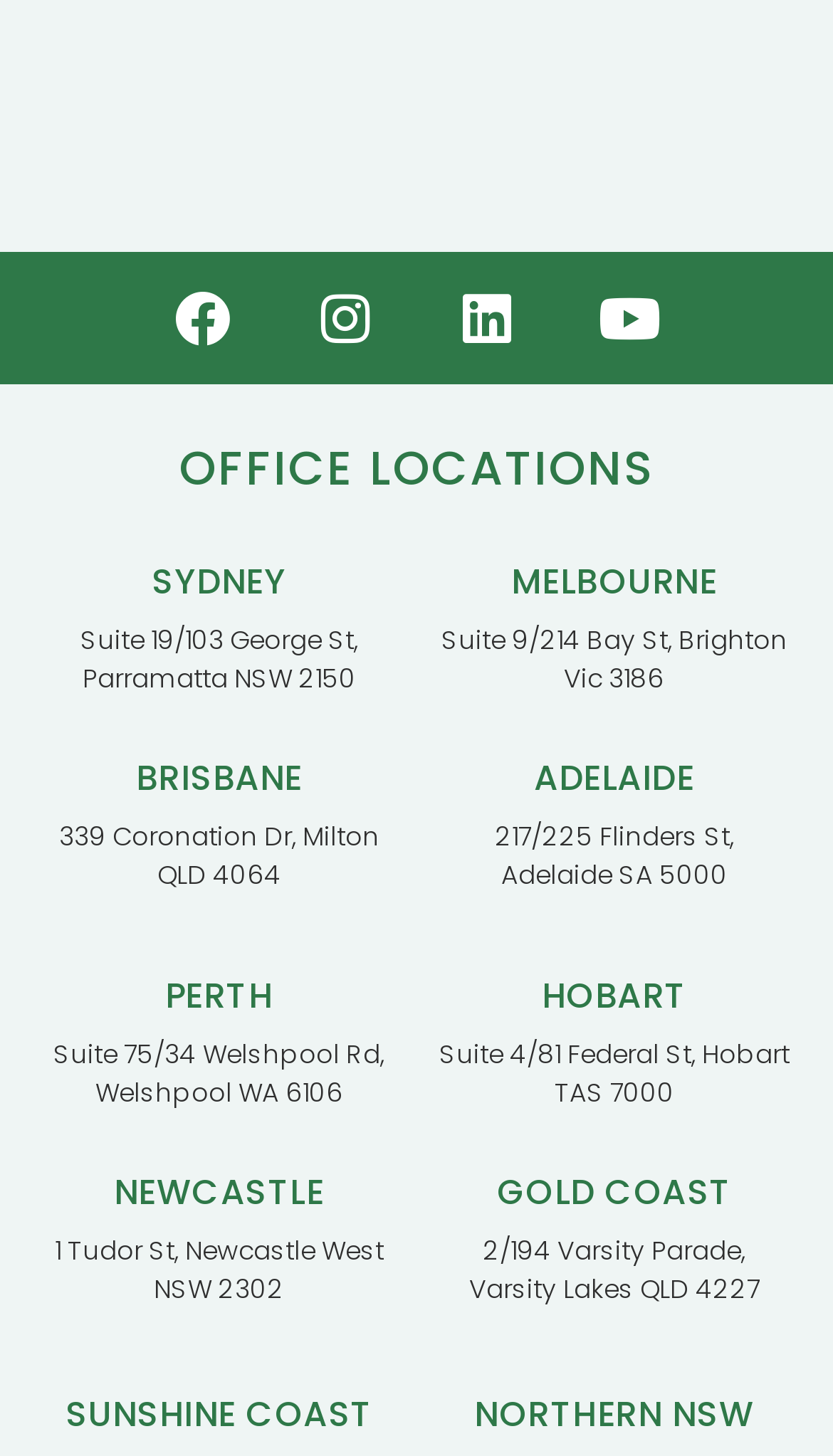Provide a short, one-word or phrase answer to the question below:
How many office locations are listed?

9